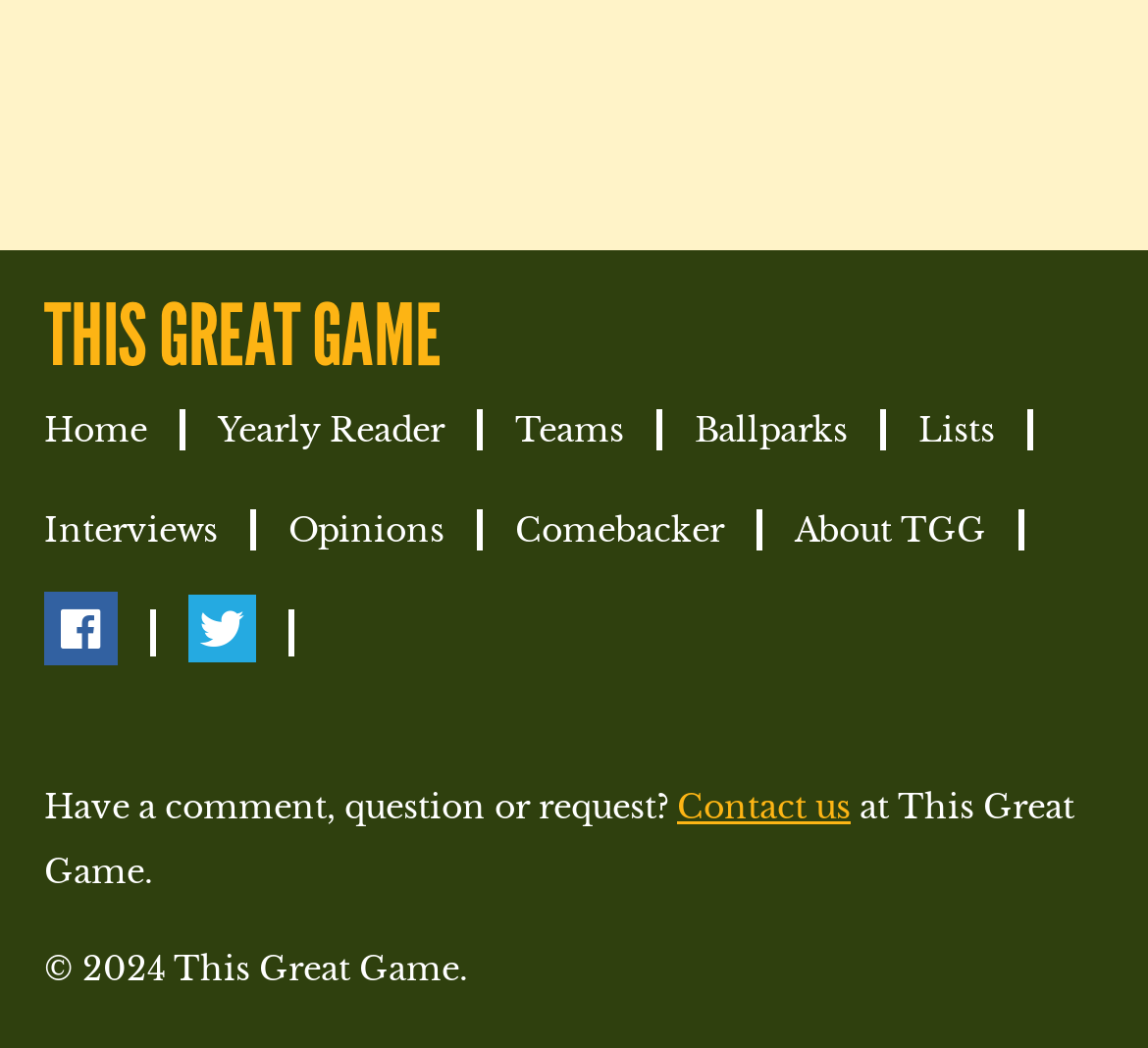Answer the question with a single word or phrase: 
How many social media links are there?

1